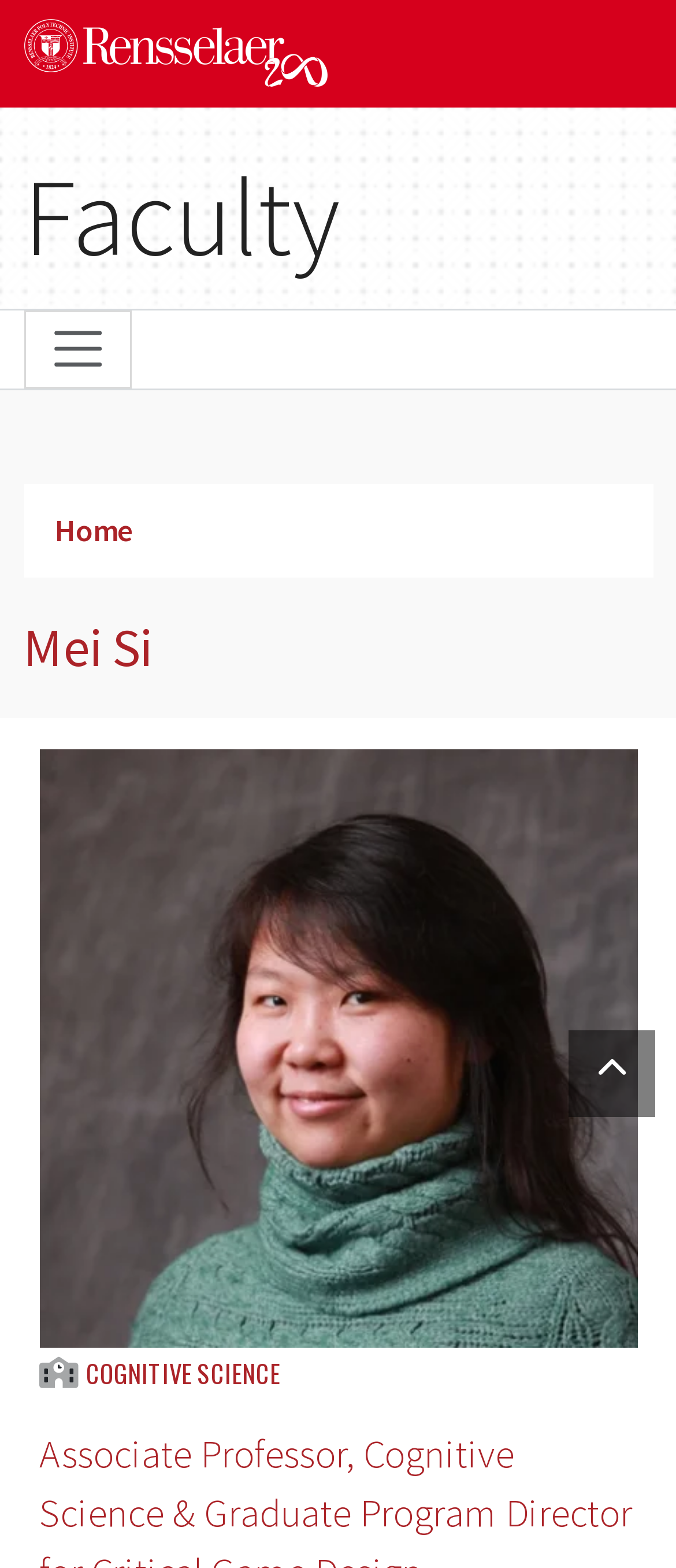Give a concise answer of one word or phrase to the question: 
What is the name of the faculty?

Mei Si